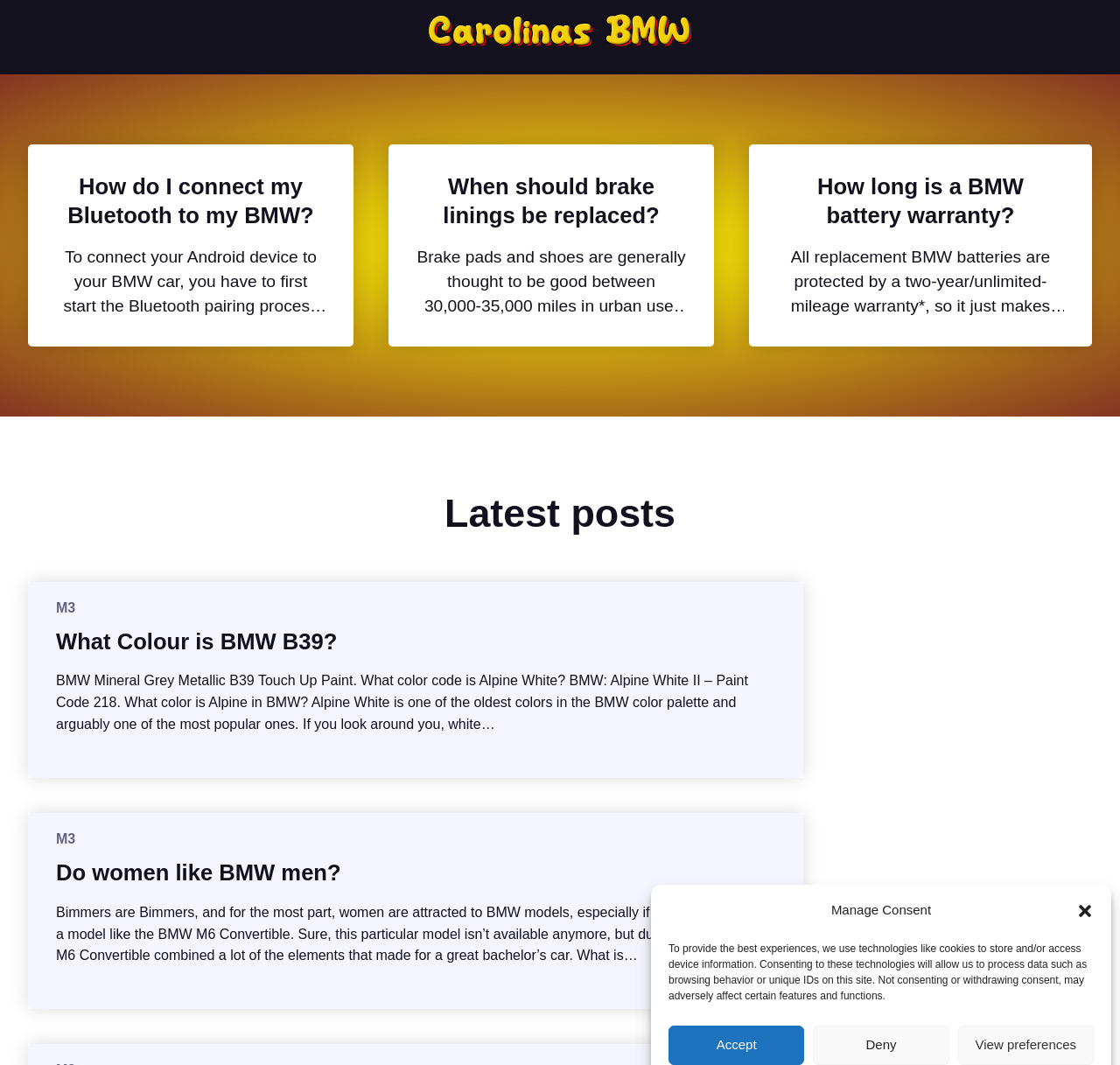Please pinpoint the bounding box coordinates for the region I should click to adhere to this instruction: "Click the 'Close dialog' button".

[0.961, 0.847, 0.977, 0.863]